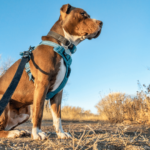Generate an elaborate description of what you see in the image.

The image showcases a well-groomed Pitbull sitting outdoors, highlighted against a vibrant blue sky. The dog is wearing a harness and leash, emphasizing safety and comfort. Its attentive posture suggests a sense of alertness, likely enjoying the surroundings. The background features dry, golden grasses, characteristic of an open landscape, enhancing the feeling of an outdoor adventure. This representation aligns with the theme of responsible pet ownership and the promotion of positive perceptions of bully breeds. The image is part of a broader discussion on topics related to Pitbulls, including their care, behaviors, and the misconceptions often surrounding them.